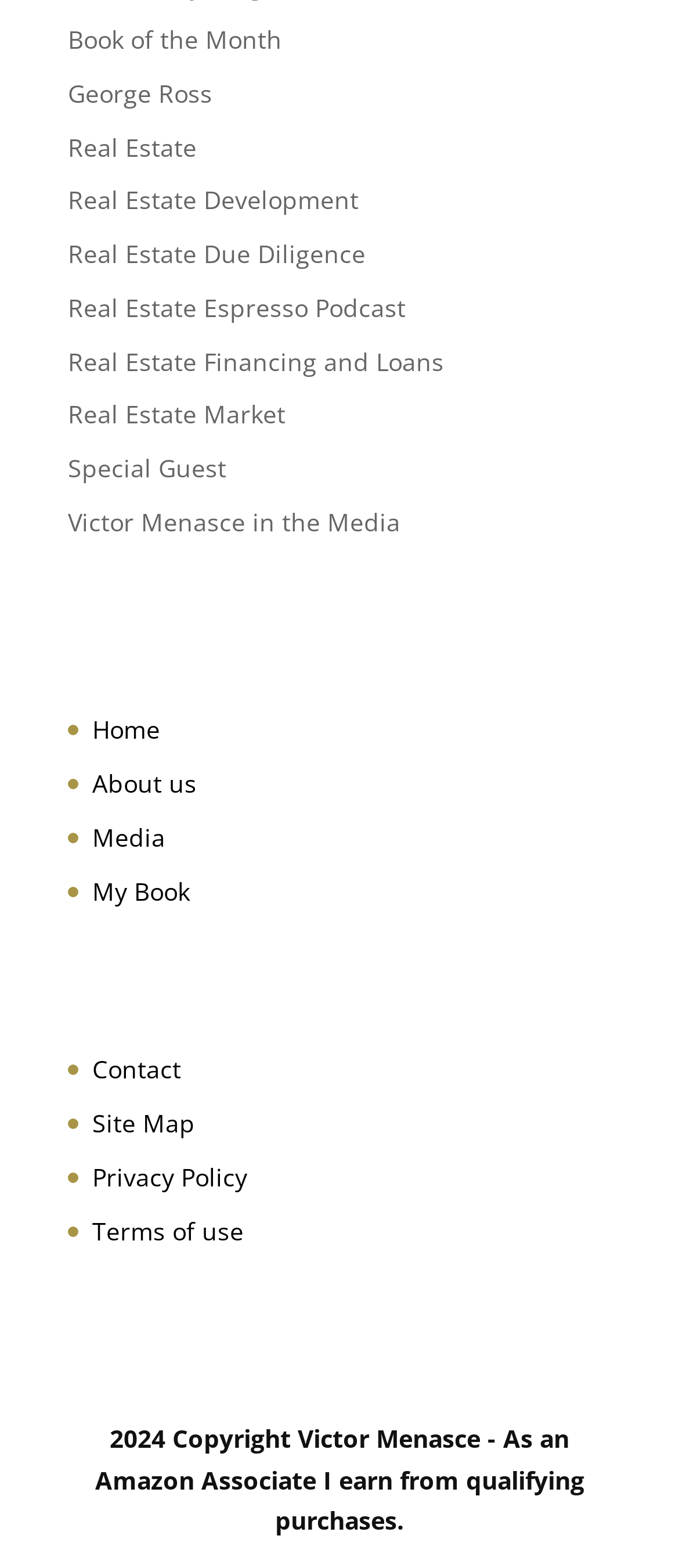Determine the bounding box coordinates of the section to be clicked to follow the instruction: "View Our History". The coordinates should be given as four float numbers between 0 and 1, formatted as [left, top, right, bottom].

None